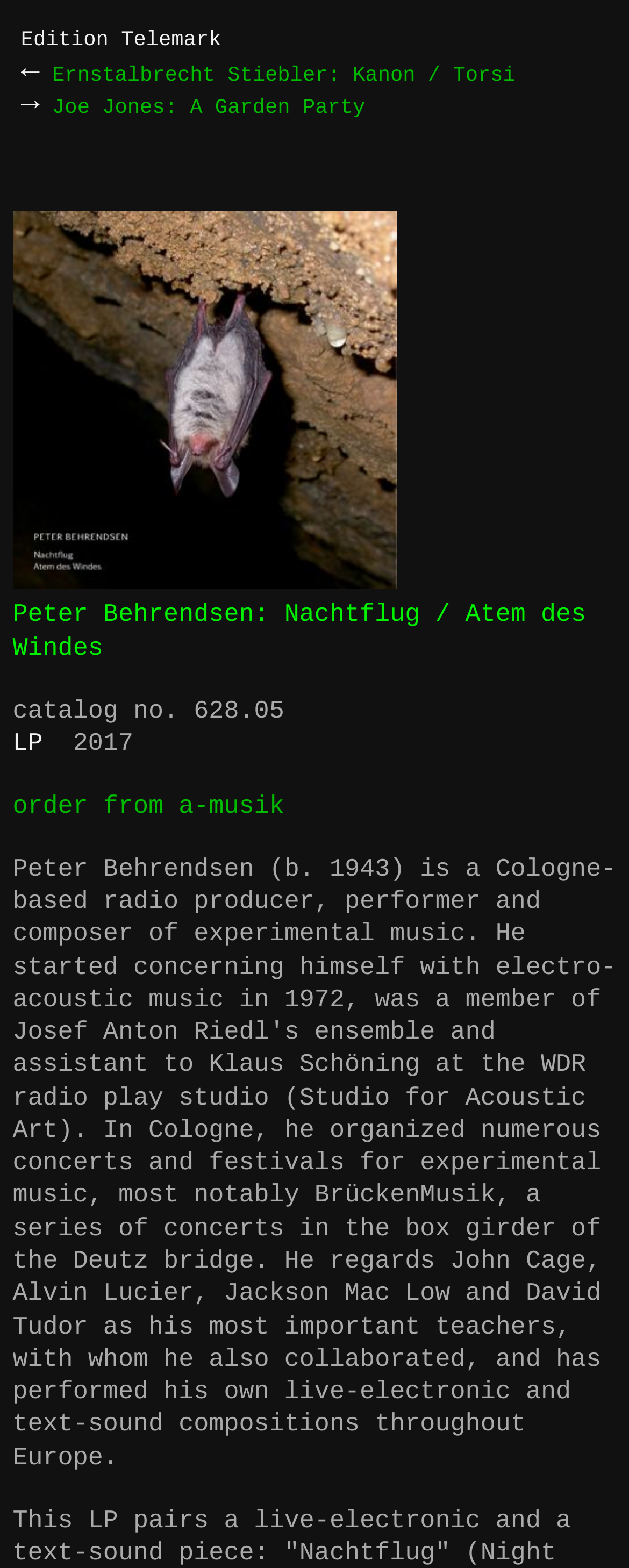Where can the album be ordered from?
Refer to the image and offer an in-depth and detailed answer to the question.

I found the place where the album can be ordered from by looking at the link 'order from a-musik' which is located below the album information.